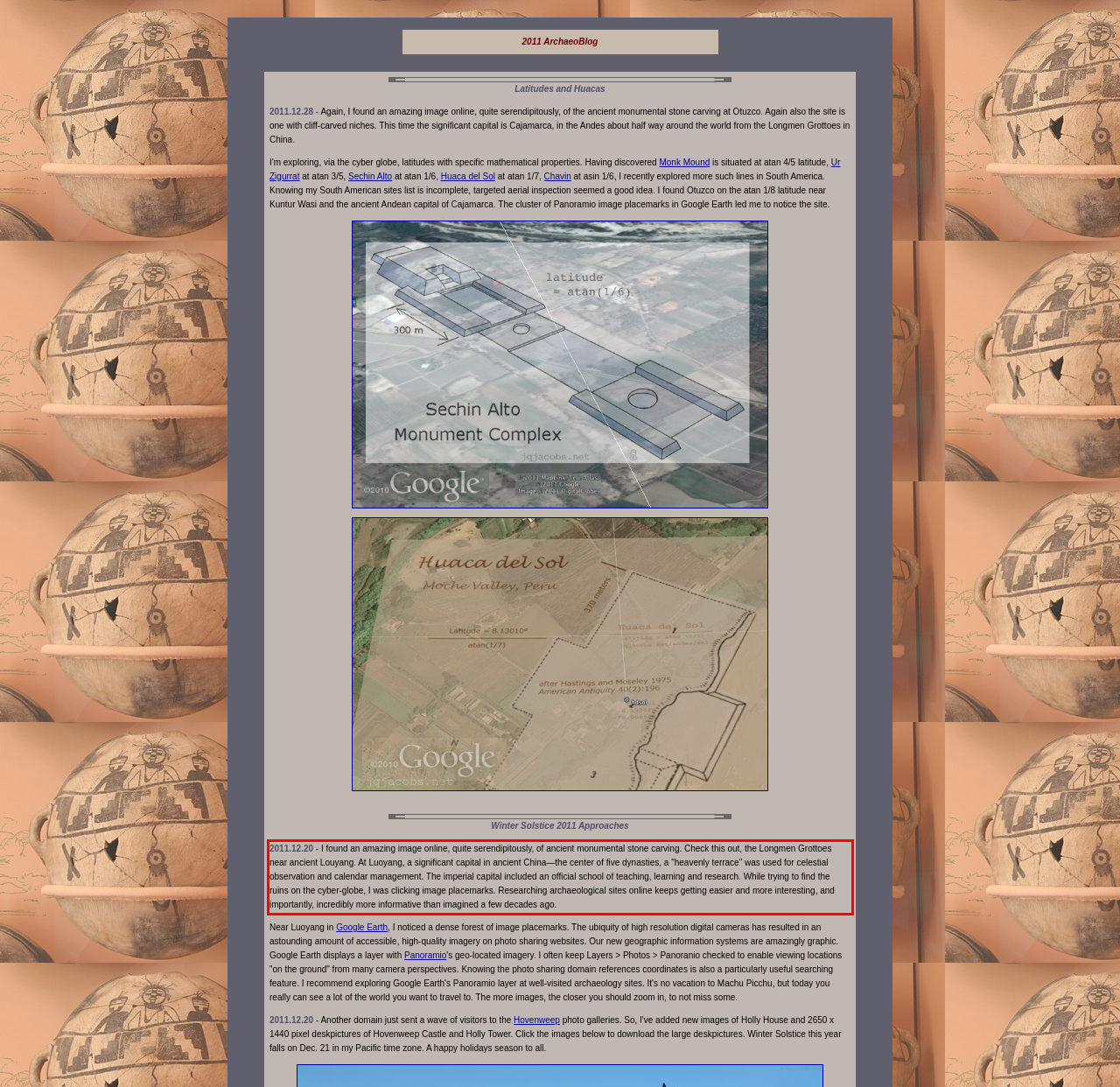You are provided with a webpage screenshot that includes a red rectangle bounding box. Extract the text content from within the bounding box using OCR.

2011.12.20 - I found an amazing image online, quite serendipitously, of ancient monumental stone carving. Check this out, the Longmen Grottoes near ancient Louyang. At Luoyang, a significant capital in ancient China—the center of five dynasties, a "heavenly terrace" was used for celestial observation and calendar management. The imperial capital included an official school of teaching, learning and research. While trying to find the ruins on the cyber-globe, I was clicking image placemarks. Researching archaeological sites online keeps getting easier and more interesting, and importantly, incredibly more informative than imagined a few decades ago.